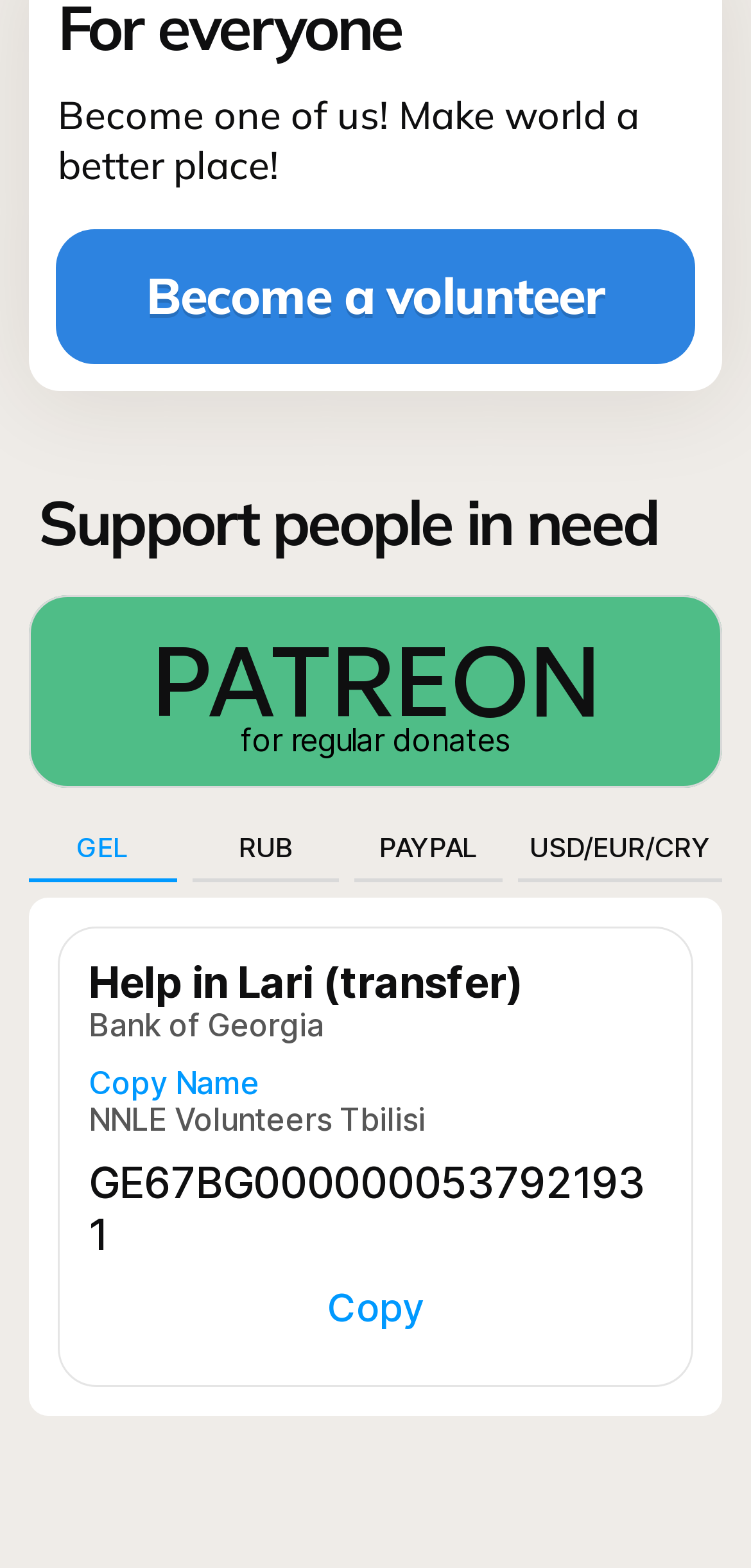Provide the bounding box coordinates of the HTML element described by the text: "USD/EUR/CRY". The coordinates should be in the format [left, top, right, bottom] with values between 0 and 1.

[0.69, 0.529, 0.962, 0.562]